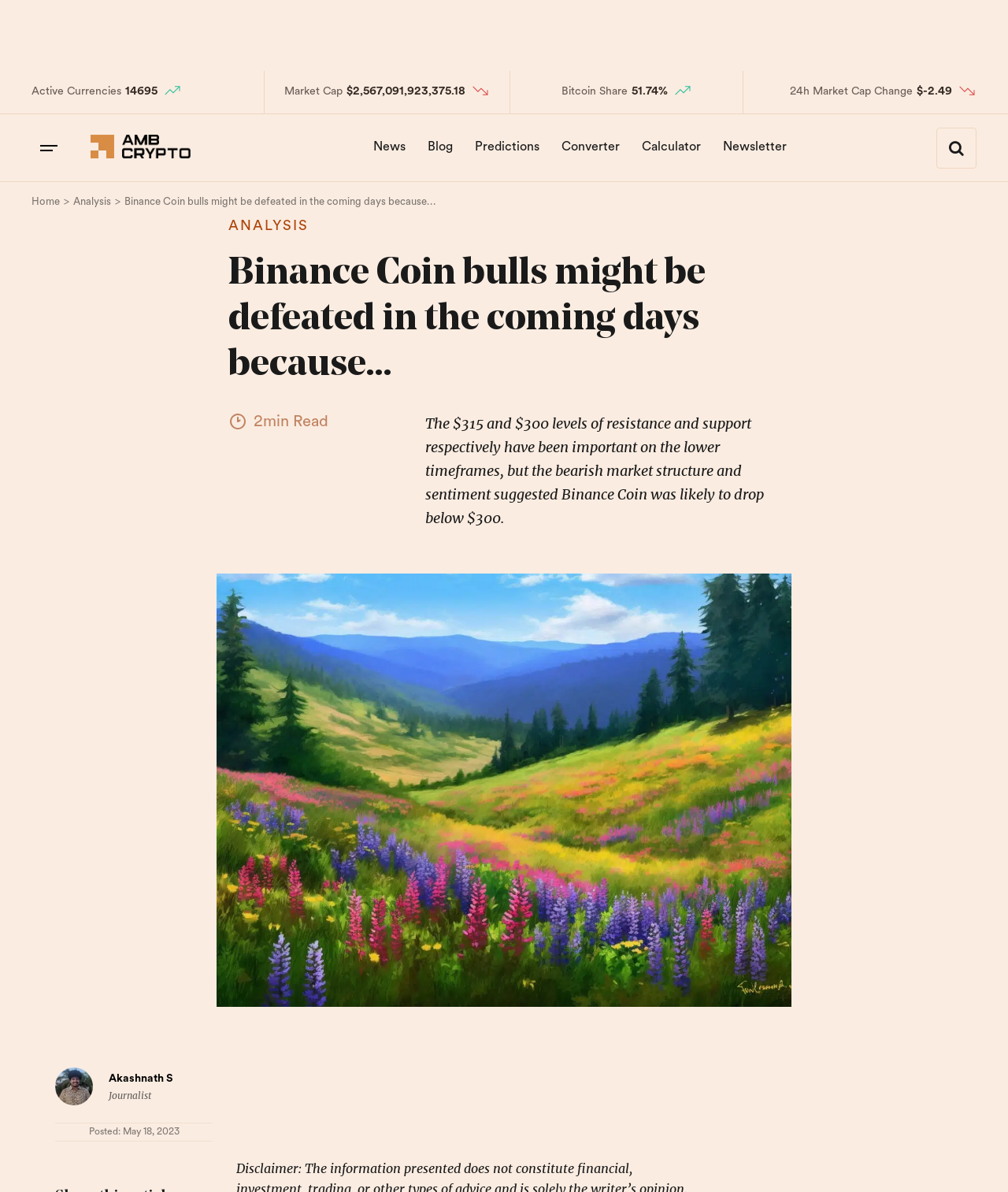Determine the bounding box coordinates of the section I need to click to execute the following instruction: "Go to the News page". Provide the coordinates as four float numbers between 0 and 1, i.e., [left, top, right, bottom].

[0.361, 0.106, 0.412, 0.141]